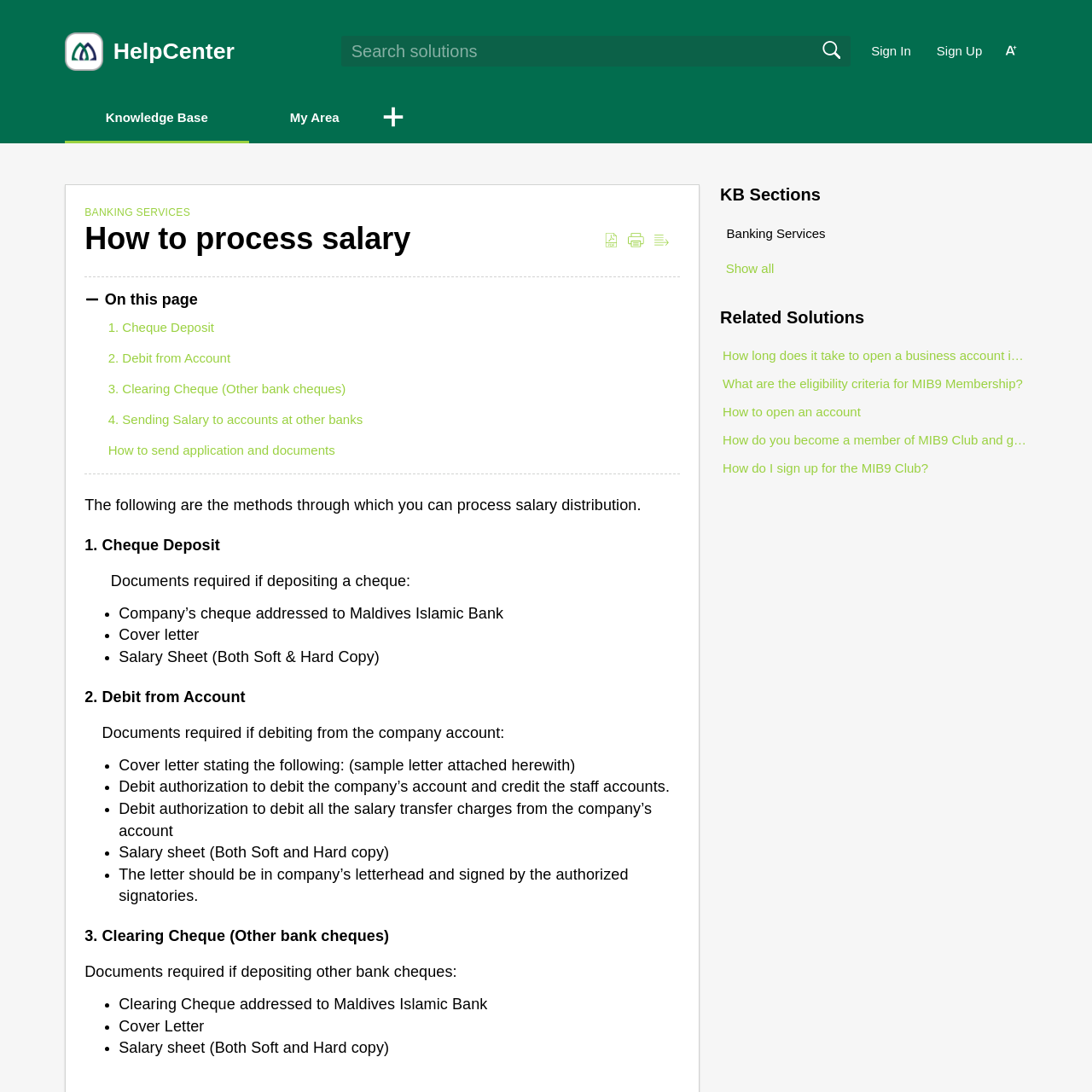Determine the coordinates of the bounding box for the clickable area needed to execute this instruction: "Sign In".

[0.798, 0.038, 0.834, 0.056]